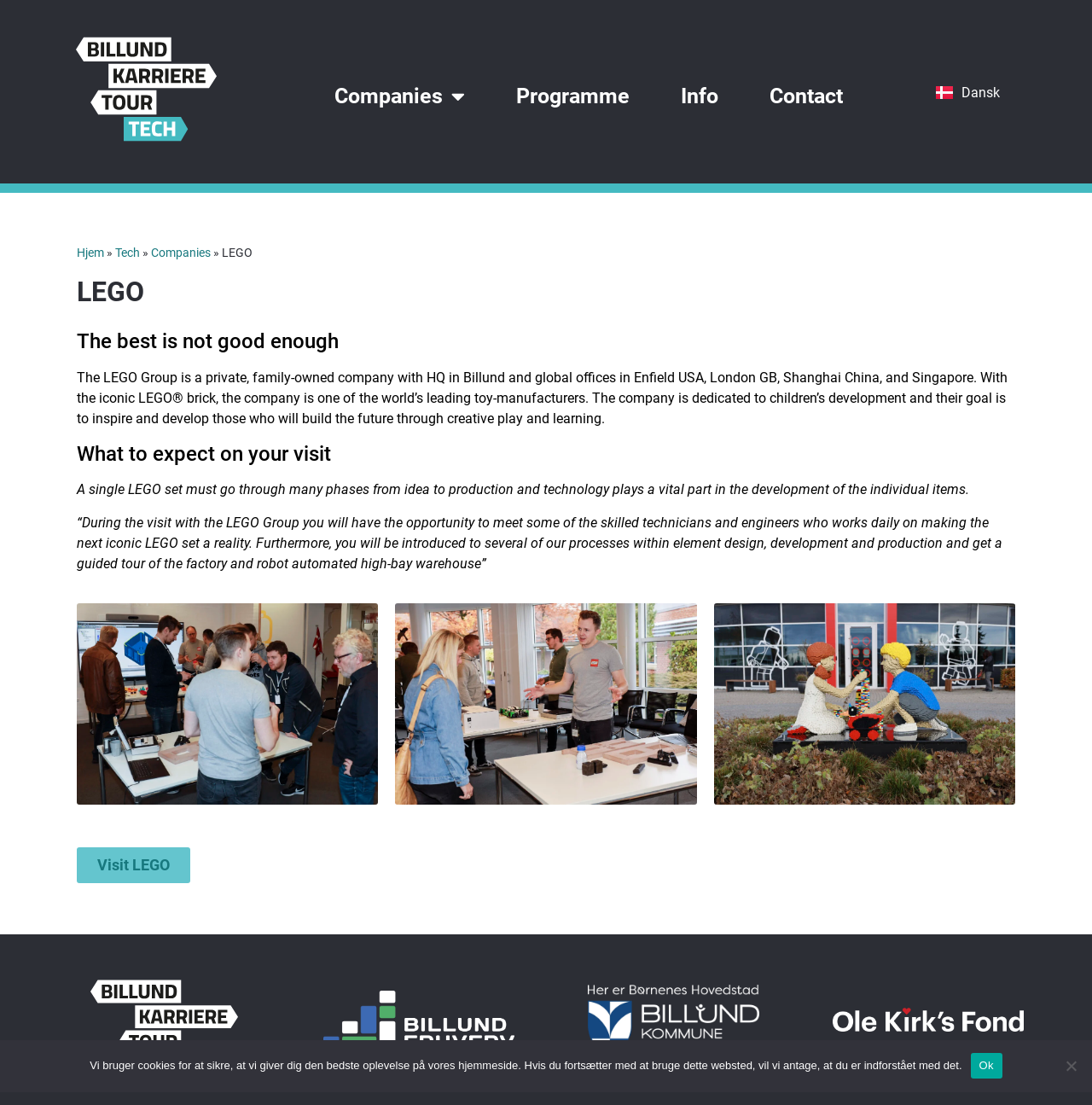Analyze and describe the webpage in a detailed narrative.

The webpage is about the LEGO Group, a private, family-owned company with headquarters in Billund and global offices in several countries. At the top left corner, there is a link with an accompanying image, which is likely the company's logo. Below this, there are several links to different sections of the website, including "Companies", "Programme", "Info", and "Contact".

The main content of the webpage is divided into several sections. The first section has a heading "LEGO" and a subheading "The best is not good enough". Below this, there is a paragraph of text that describes the company's mission and values. The text explains that the company is dedicated to children's development and aims to inspire and develop those who will build the future through creative play and learning.

The next section has a heading "What to expect on your visit" and describes the experience of visiting the LEGO Group. The text explains that visitors will have the opportunity to meet skilled technicians and engineers, learn about the company's processes, and take a guided tour of the factory and warehouse.

There is also a link to "Visit LEGO" at the bottom of the main content section. At the very bottom of the webpage, there are several links to social media platforms or other external websites. Additionally, there is a cookie notice dialog box that appears at the bottom of the page, informing users about the website's use of cookies and providing options to accept or decline.